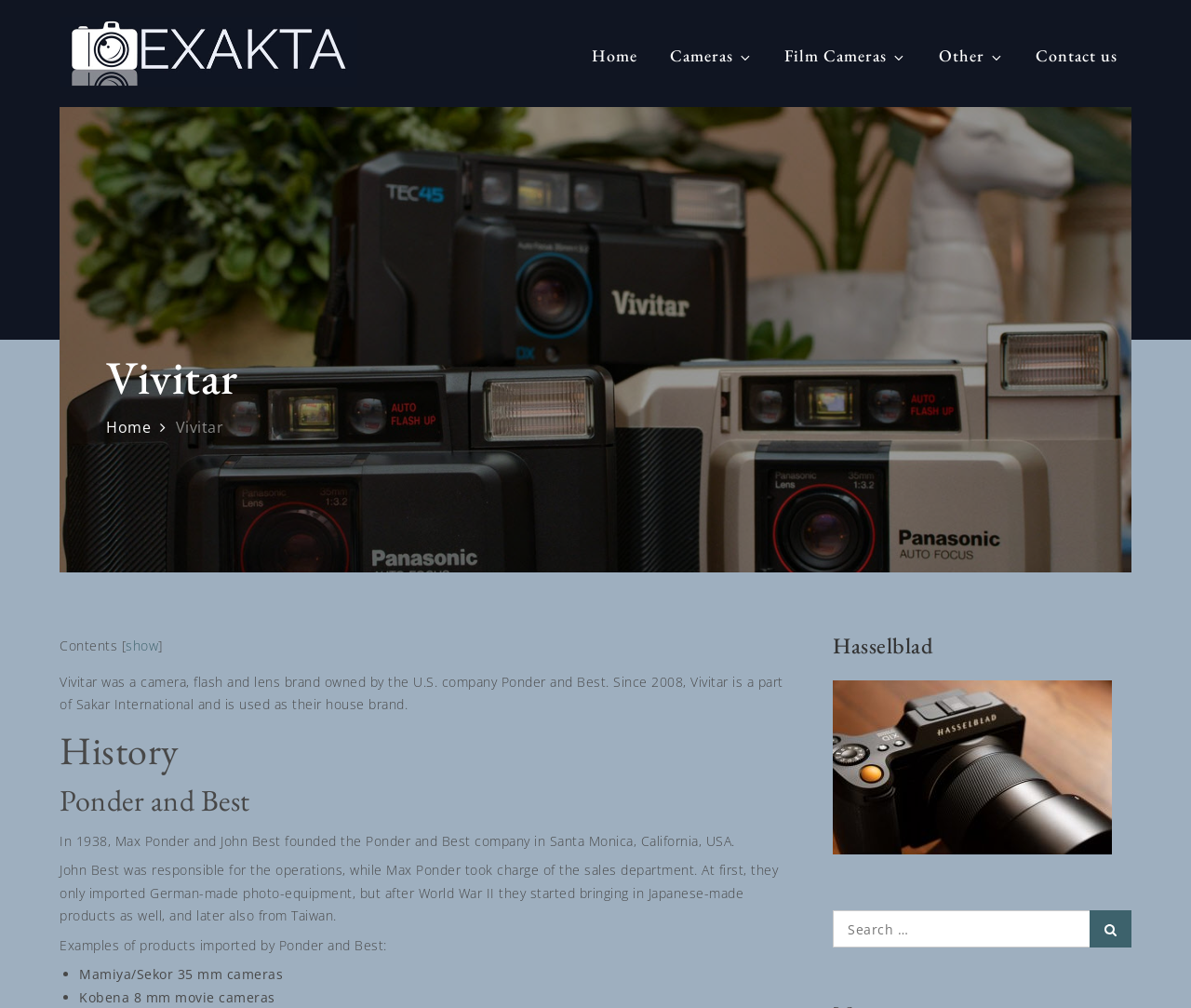Create a full and detailed caption for the entire webpage.

The webpage is about Vivitar, a camera brand, and its premium camera guide. At the top left corner, there is a logo link with an image. Next to it, there is a link to the "EXAKTA PREMIUM CAMERA GUIDE". Below these elements, there is a navigation menu with links to "Home", "Cameras", "Film Cameras", "Other", and "Contact us".

On the left side of the page, there is a layout table with several sections. The first section has a heading "Vivitar" and a navigation breadcrumbs section with a link to "Home" and a static text "Vivitar". Below this section, there is a table of contents with a static text "Contents" and a link to "show".

The main content of the page is about the history of Vivitar. There is a static text describing Vivitar as a camera, flash, and lens brand owned by Ponder and Best, and later by Sakar International. Below this text, there are several headings, including "History", "Ponder and Best", and "Hasselblad". The text under these headings describes the history of Vivitar, including its founding, operations, and products.

On the right side of the page, there is a section with a heading "Hasselblad" and a link to "hasselblad 2" with an image. Below this section, there is a search box with a static text "Search for:" and a button to submit the search query.

Overall, the webpage provides information about Vivitar's history, products, and guides, with a navigation menu and a search function on the side.